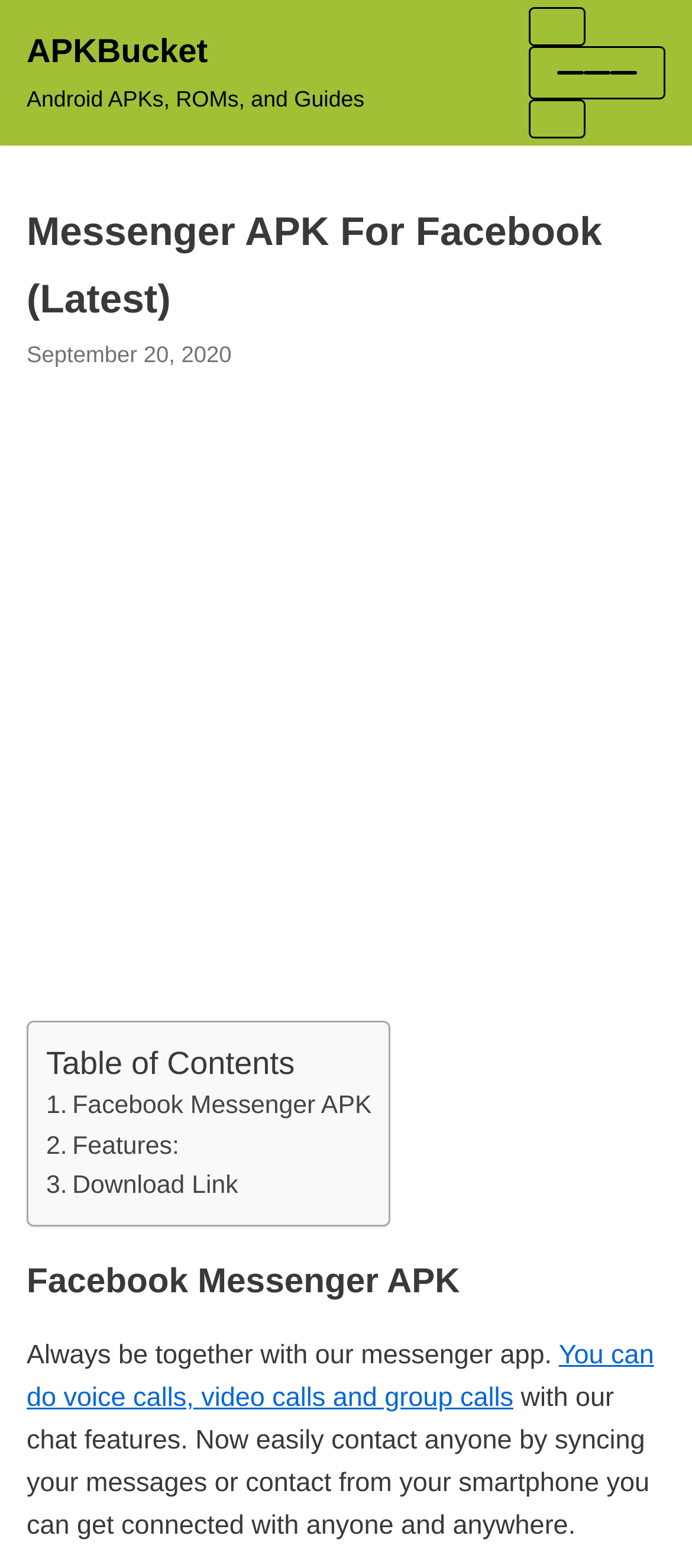Determine the bounding box coordinates for the clickable element to execute this instruction: "Click the 'Facebook Messenger APK' link". Provide the coordinates as four float numbers between 0 and 1, i.e., [left, top, right, bottom].

[0.067, 0.696, 0.537, 0.714]